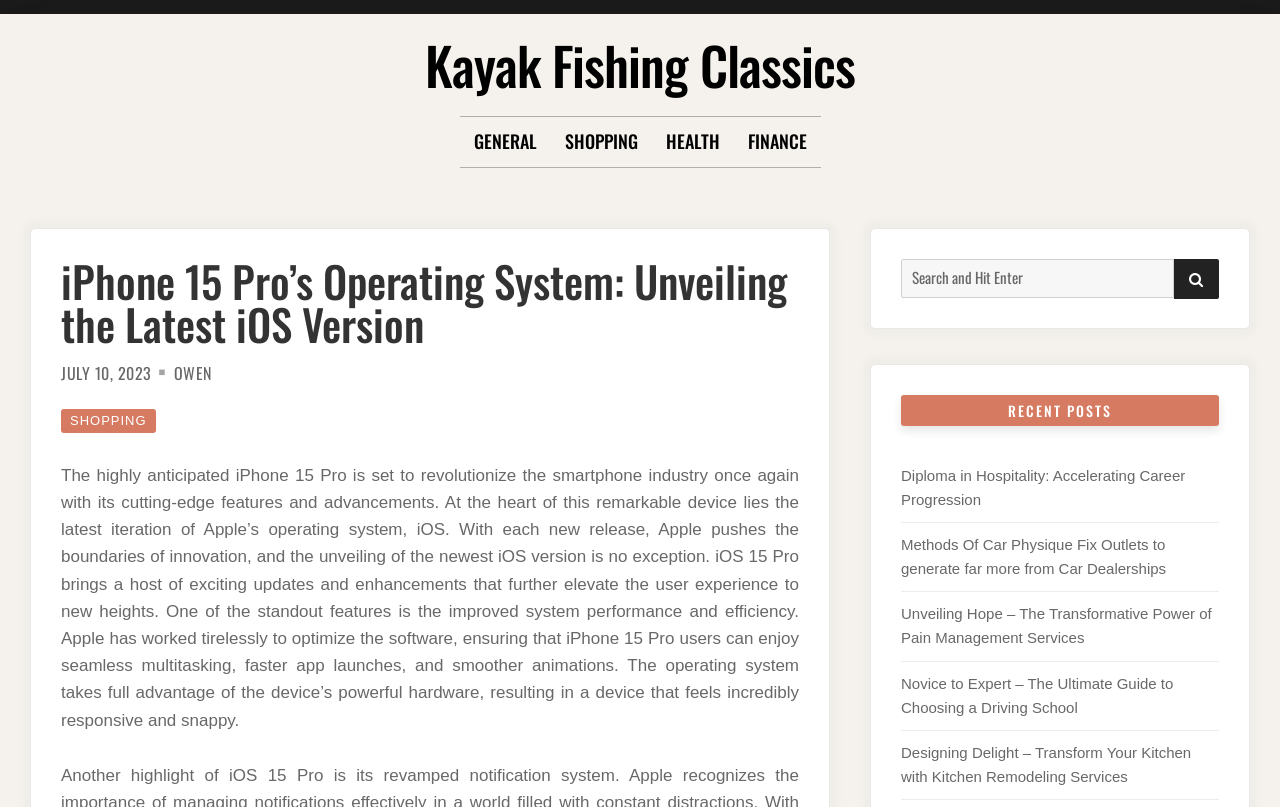What is the topic of the main article?
Please answer the question with as much detail as possible using the screenshot.

I read the heading and the text of the main article and determined that it is about the operating system of the iPhone 15 Pro.